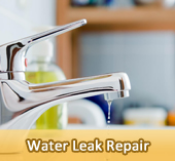What is the color of the background?
Provide a detailed and extensive answer to the question.

The bold caption 'Water Leak Repair' is set against a warm, yellow background, which enhances the message of addressing plumbing issues and creates a visually appealing contrast with the faucet and water.